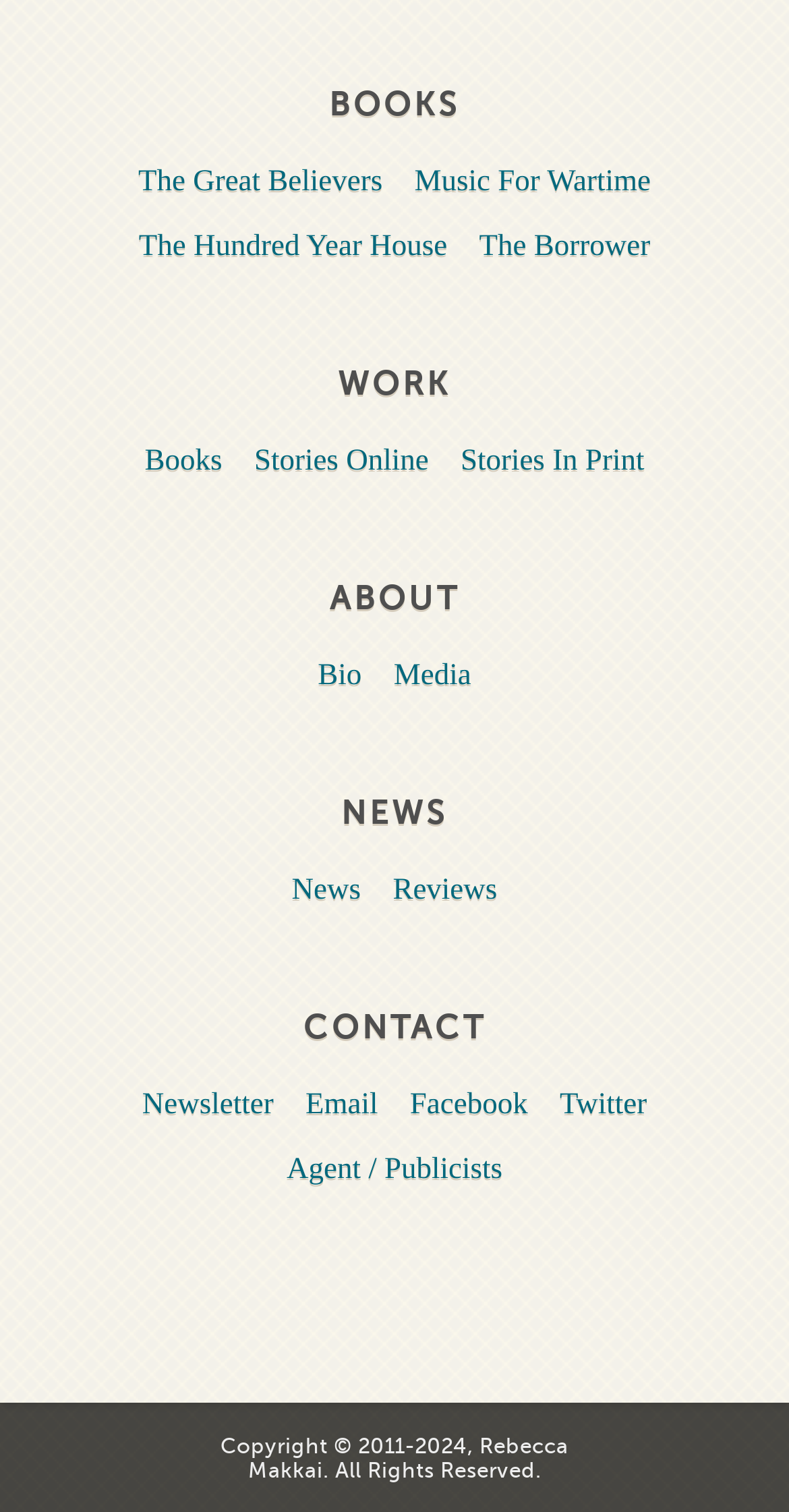Refer to the image and provide an in-depth answer to the question: 
What is the author's name?

I read the copyright information at the bottom of the page, which states 'Copyright © 2011-2024, Rebecca Makkai. All Rights Reserved.', so the author's name is Rebecca Makkai.